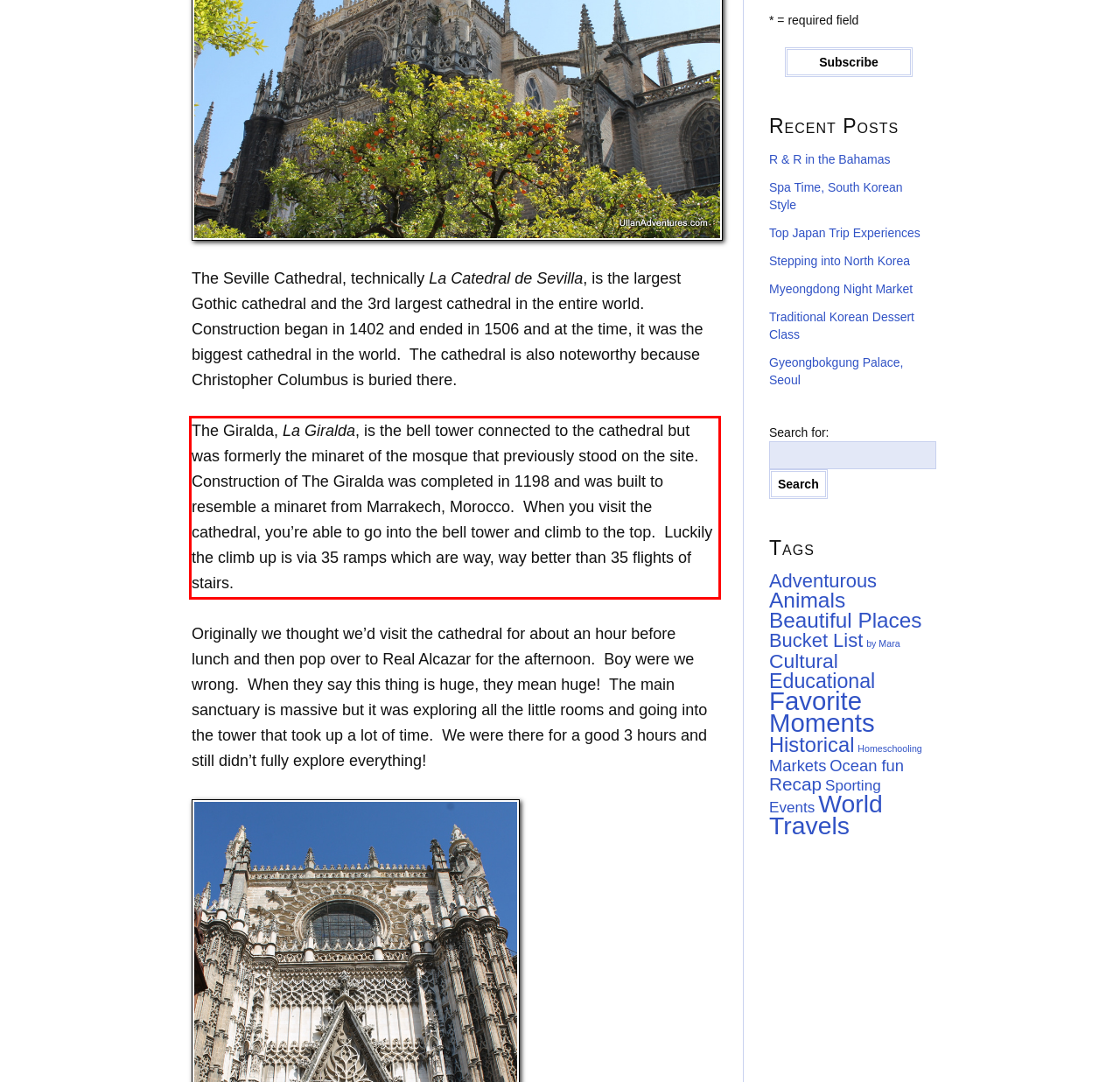Identify and transcribe the text content enclosed by the red bounding box in the given screenshot.

The Giralda, La Giralda, is the bell tower connected to the cathedral but was formerly the minaret of the mosque that previously stood on the site. Construction of The Giralda was completed in 1198 and was built to resemble a minaret from Marrakech, Morocco. When you visit the cathedral, you’re able to go into the bell tower and climb to the top. Luckily the climb up is via 35 ramps which are way, way better than 35 flights of stairs.